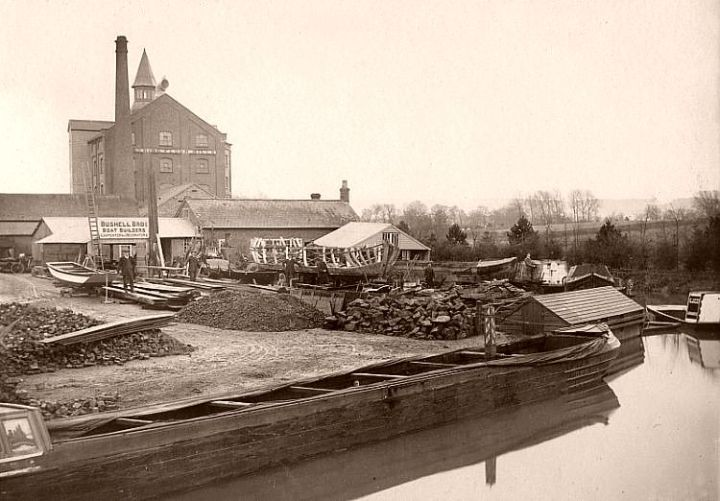Can you look at the image and give a comprehensive answer to the question:
What is the prominent feature of the large building in the image?

The caption describes the large building, likely the workshop, as being characterized by a tall chimney and multiple windows, making the tall chimney a prominent feature of the building.